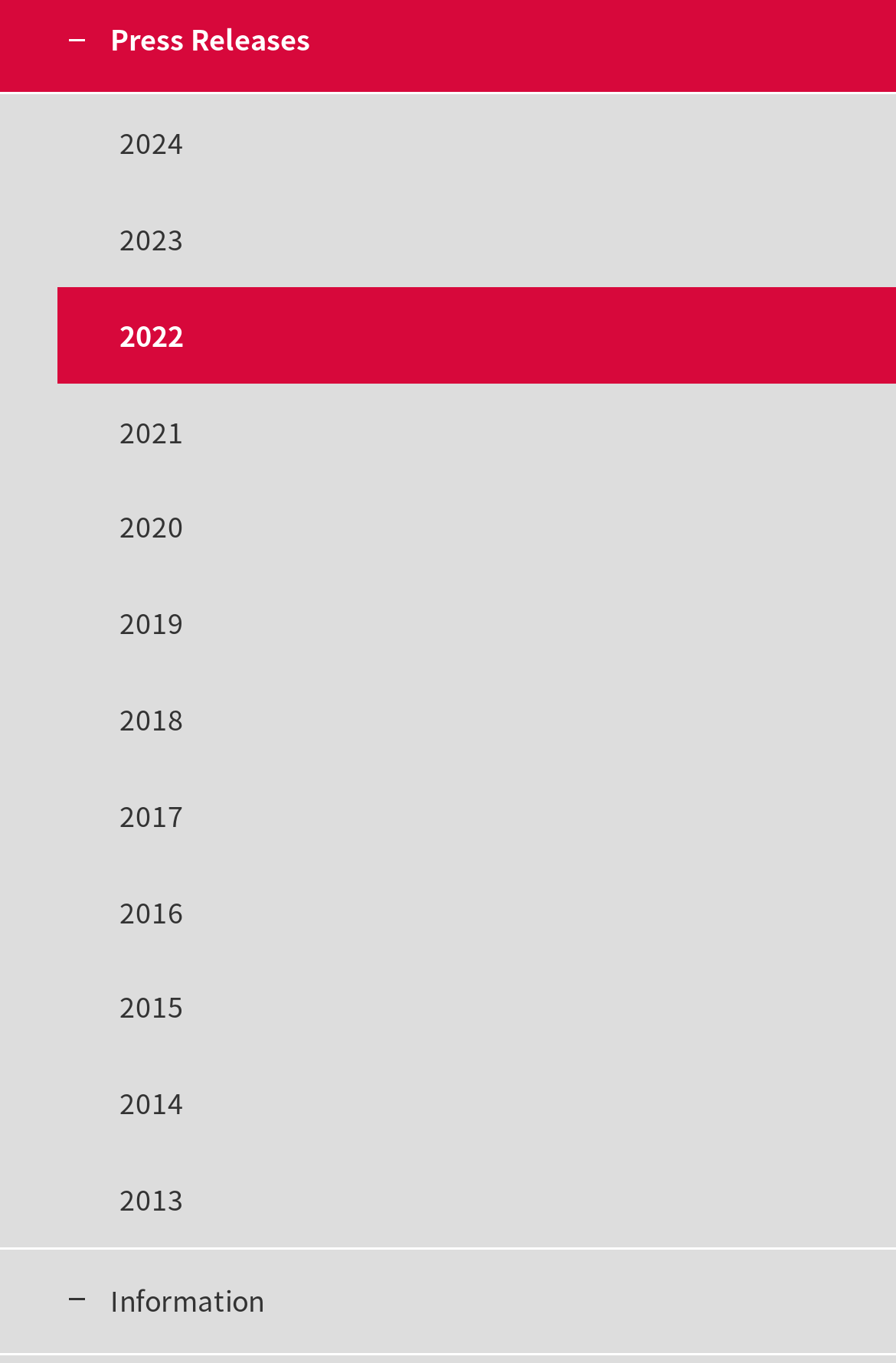What is the purpose of the 'Information' link?
Identify the answer in the screenshot and reply with a single word or phrase.

To provide additional information